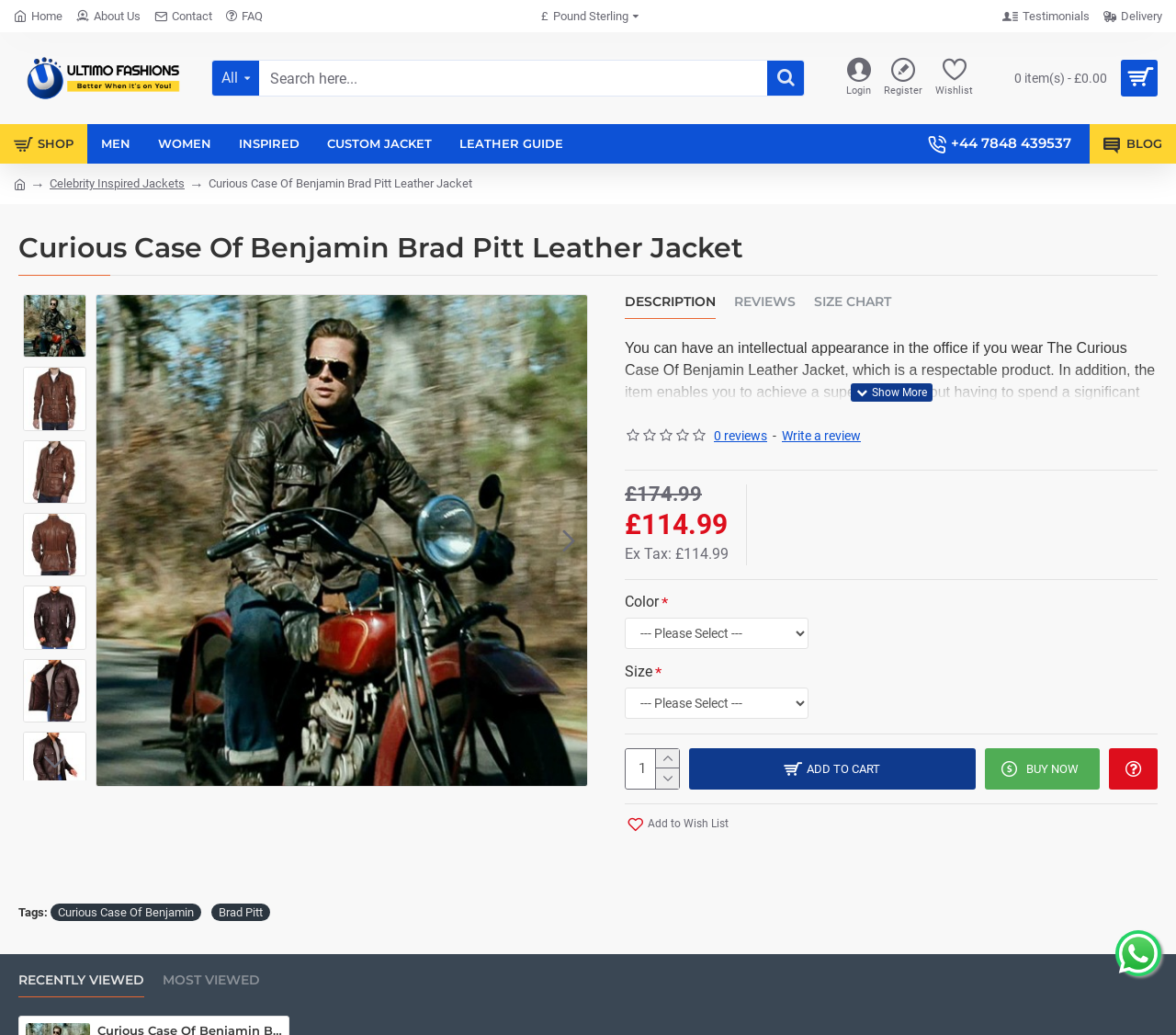Determine the heading of the webpage and extract its text content.

Curious Case Of Benjamin Brad Pitt Leather Jacket